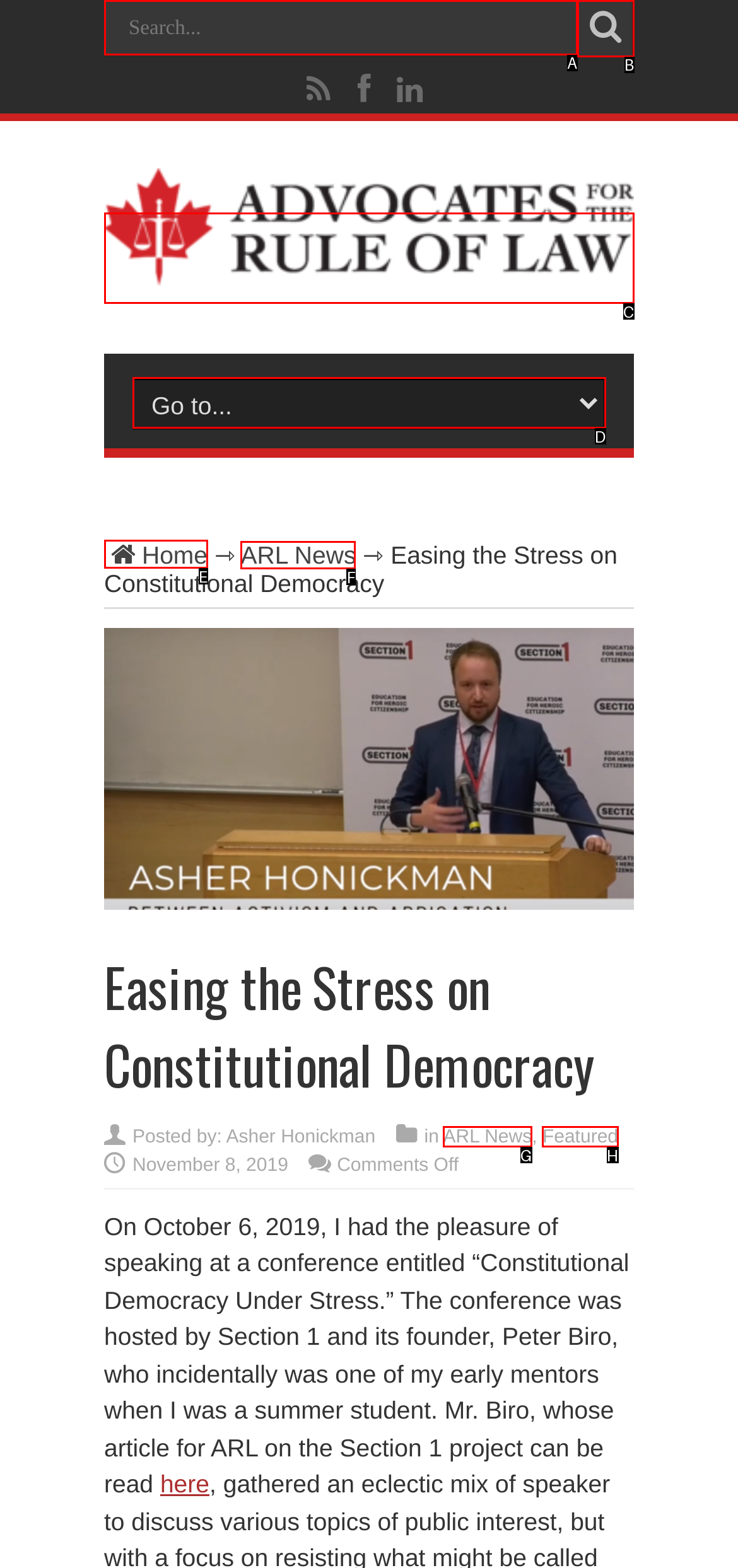Tell me which one HTML element I should click to complete this task: View the ARL News page Answer with the option's letter from the given choices directly.

F